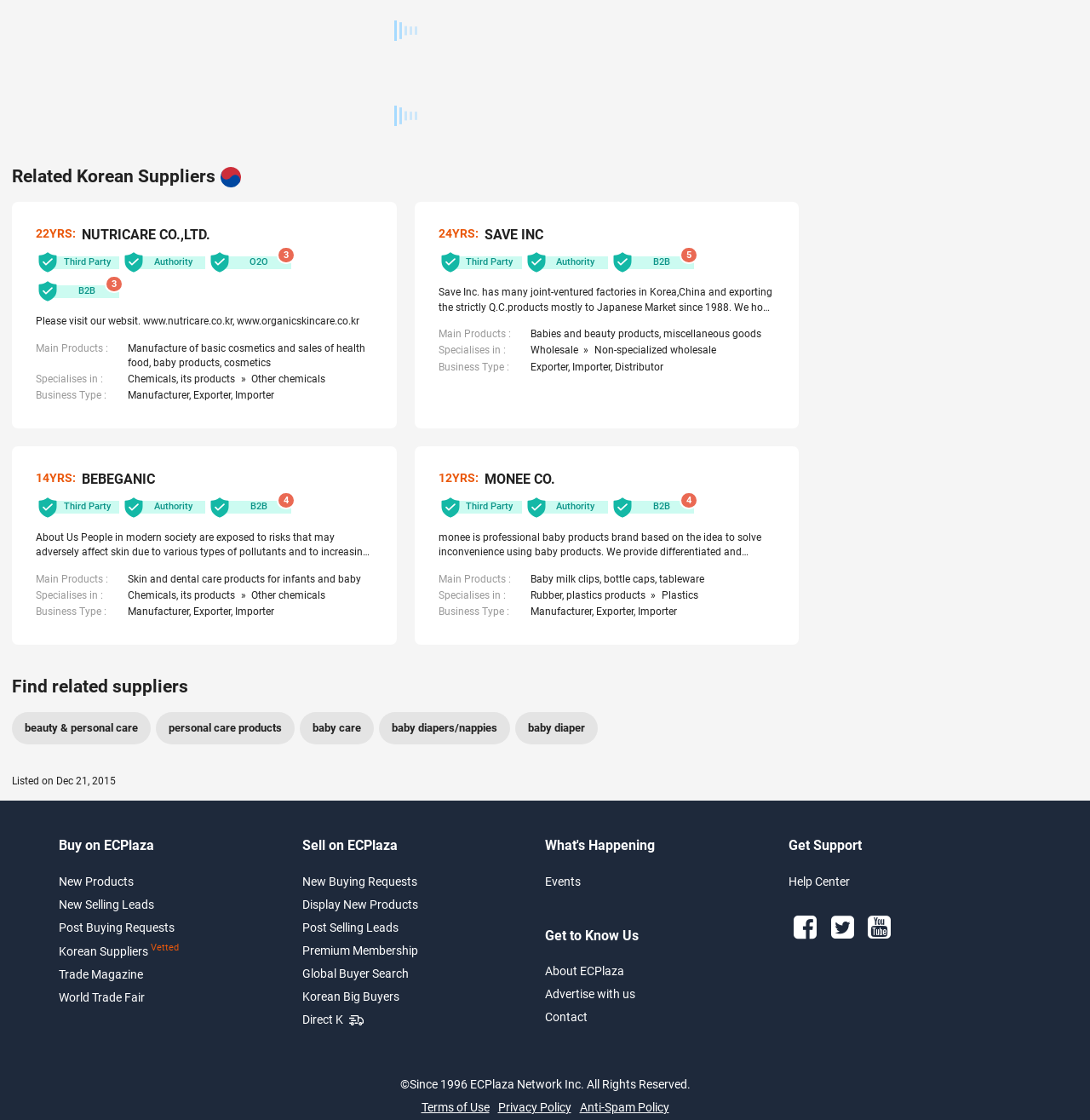Answer in one word or a short phrase: 
What is the main product of BEBEGANIC?

Skin and dental care products for infants and baby